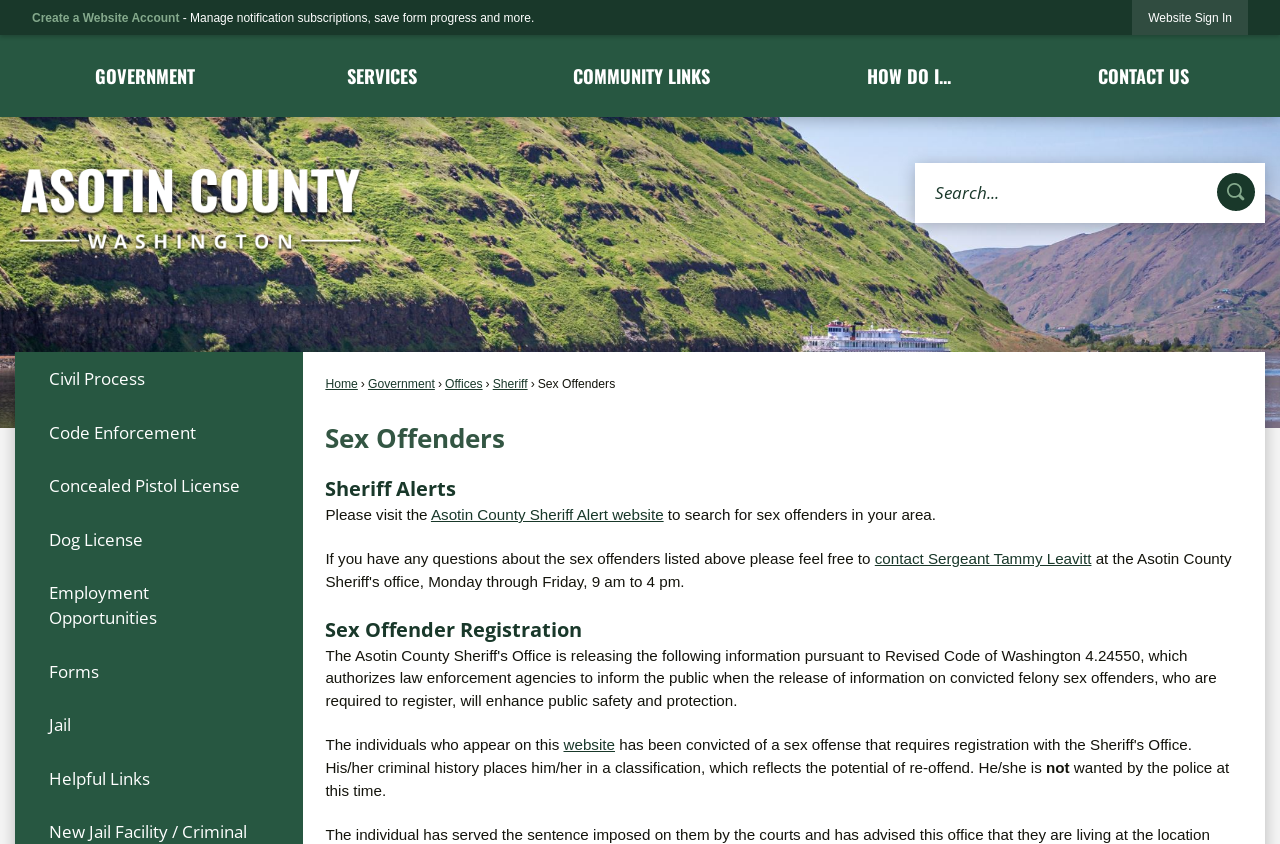Respond with a single word or phrase for the following question: 
Who can I contact if I have questions about the sex offenders listed?

Sergeant Tammy Leavitt